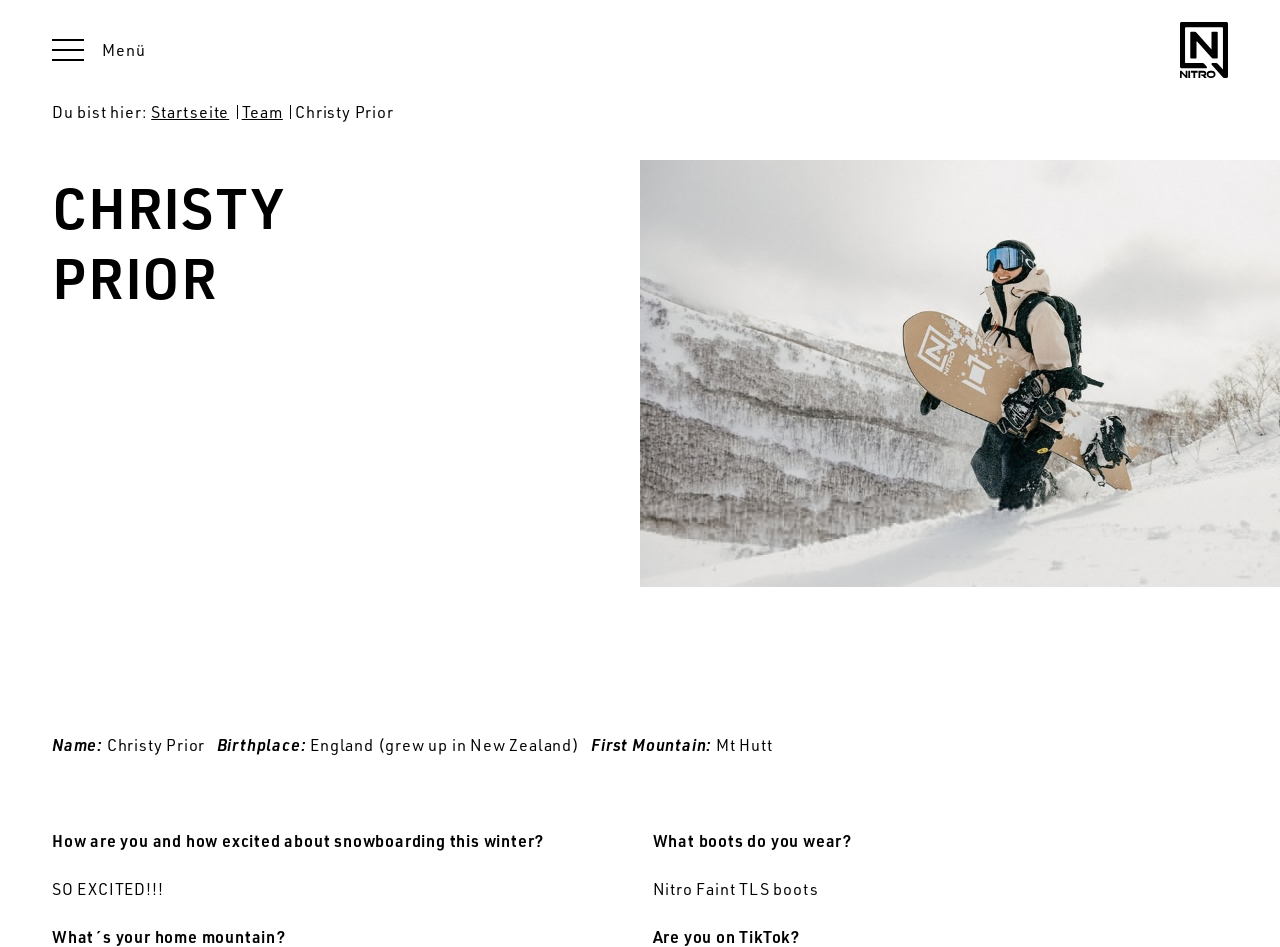Locate the UI element that matches the description parent_node: Menü title="Home" in the webpage screenshot. Return the bounding box coordinates in the format (top-left x, top-left y, bottom-right x, bottom-right y), with values ranging from 0 to 1.

[0.922, 0.024, 0.959, 0.082]